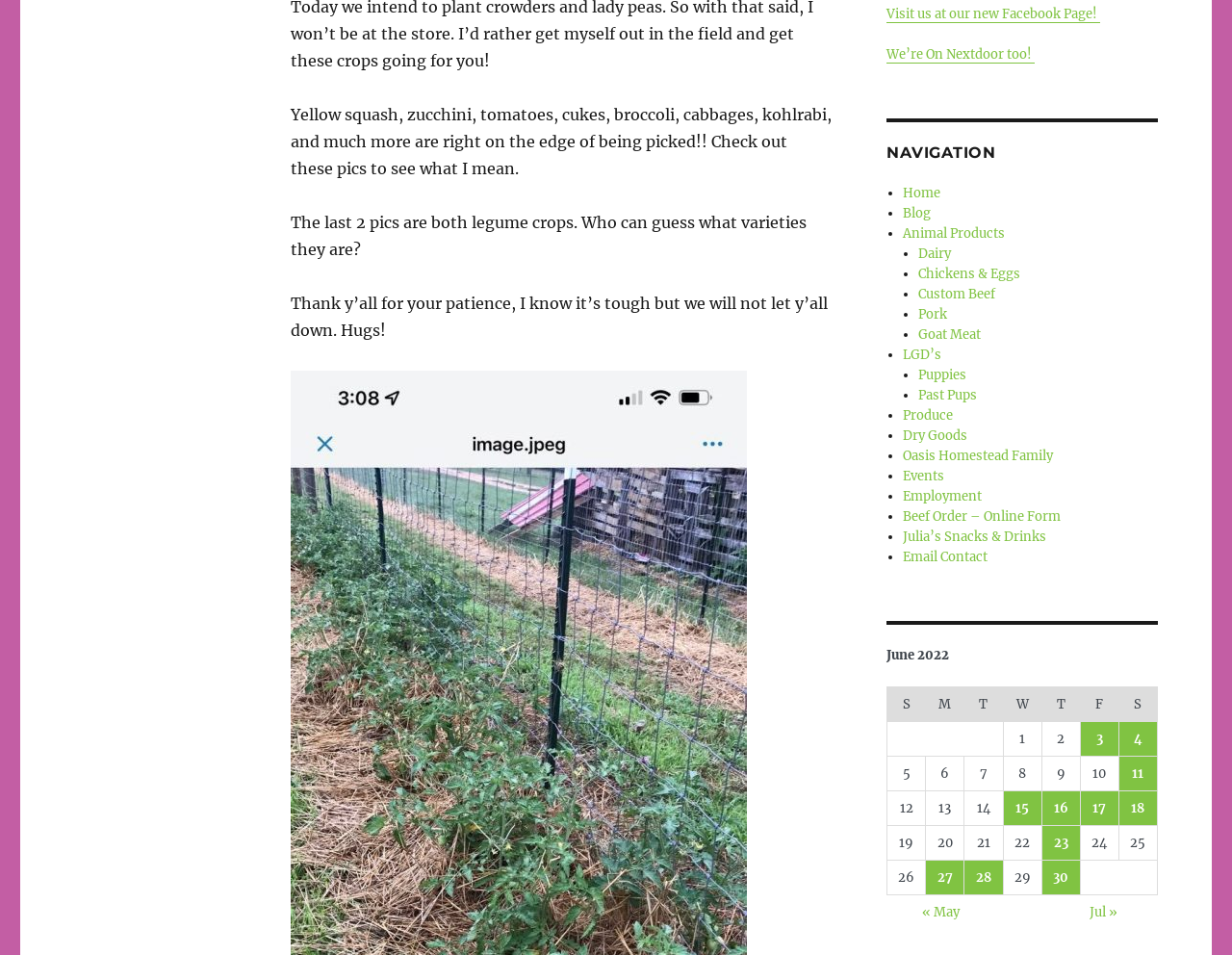Please respond in a single word or phrase: 
What is the current status of the crops?

On the edge of being picked